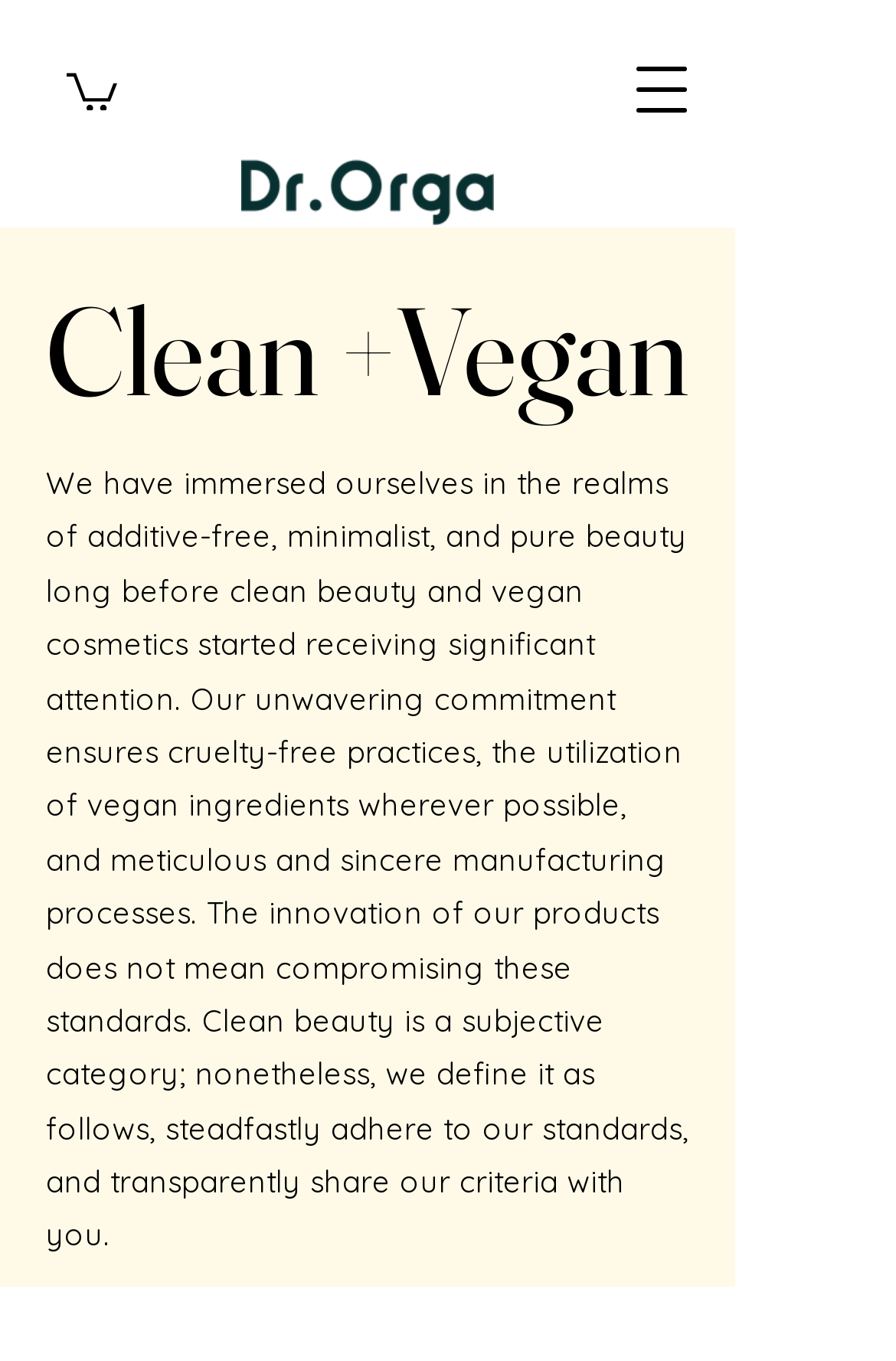What is the company's approach to product innovation?
Provide a one-word or short-phrase answer based on the image.

No compromise on standards